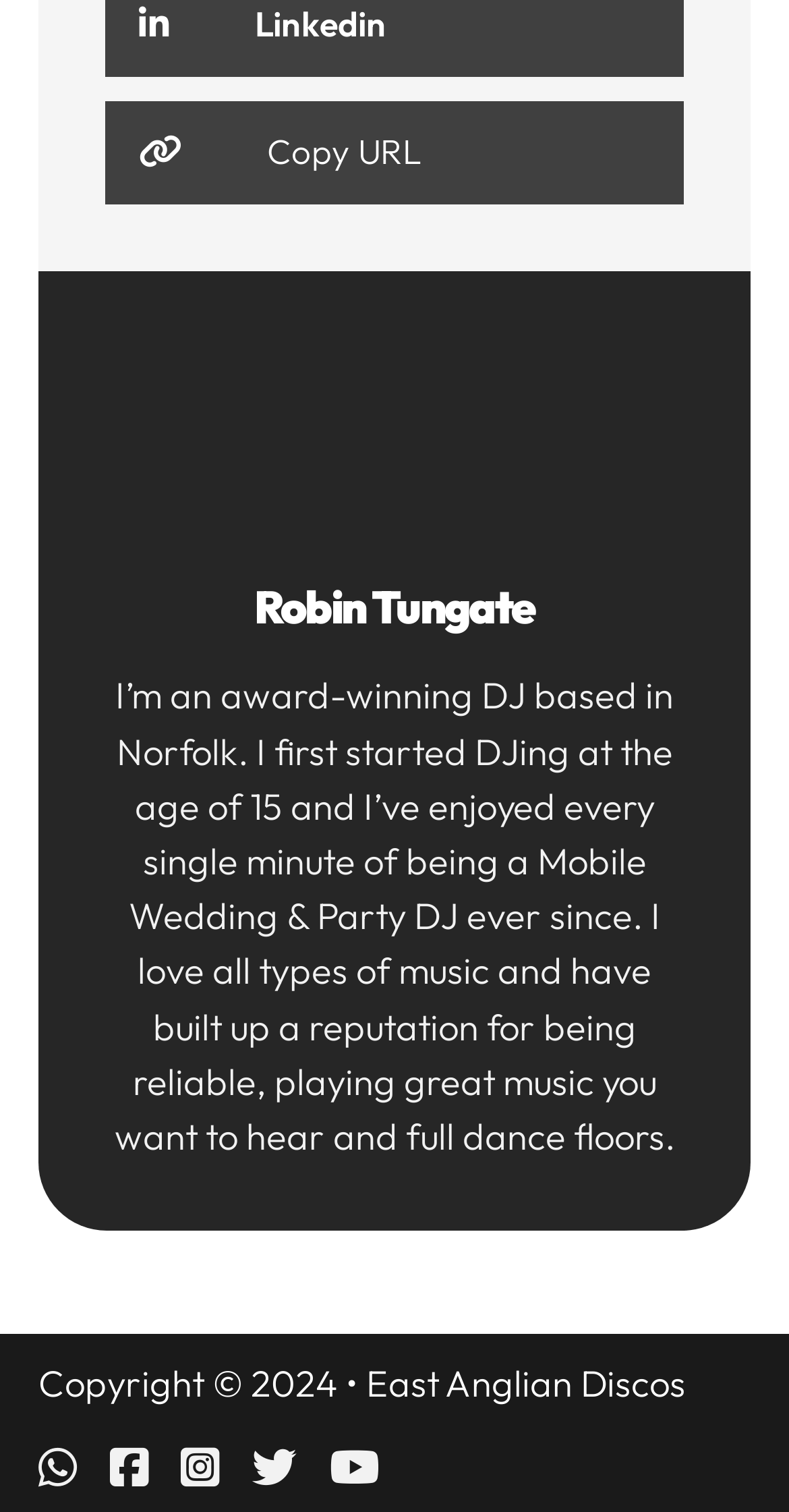Respond to the following query with just one word or a short phrase: 
What social media platforms can you follow the DJ on?

WhatsApp, Facebook, Instagram, Twitter, YouTube